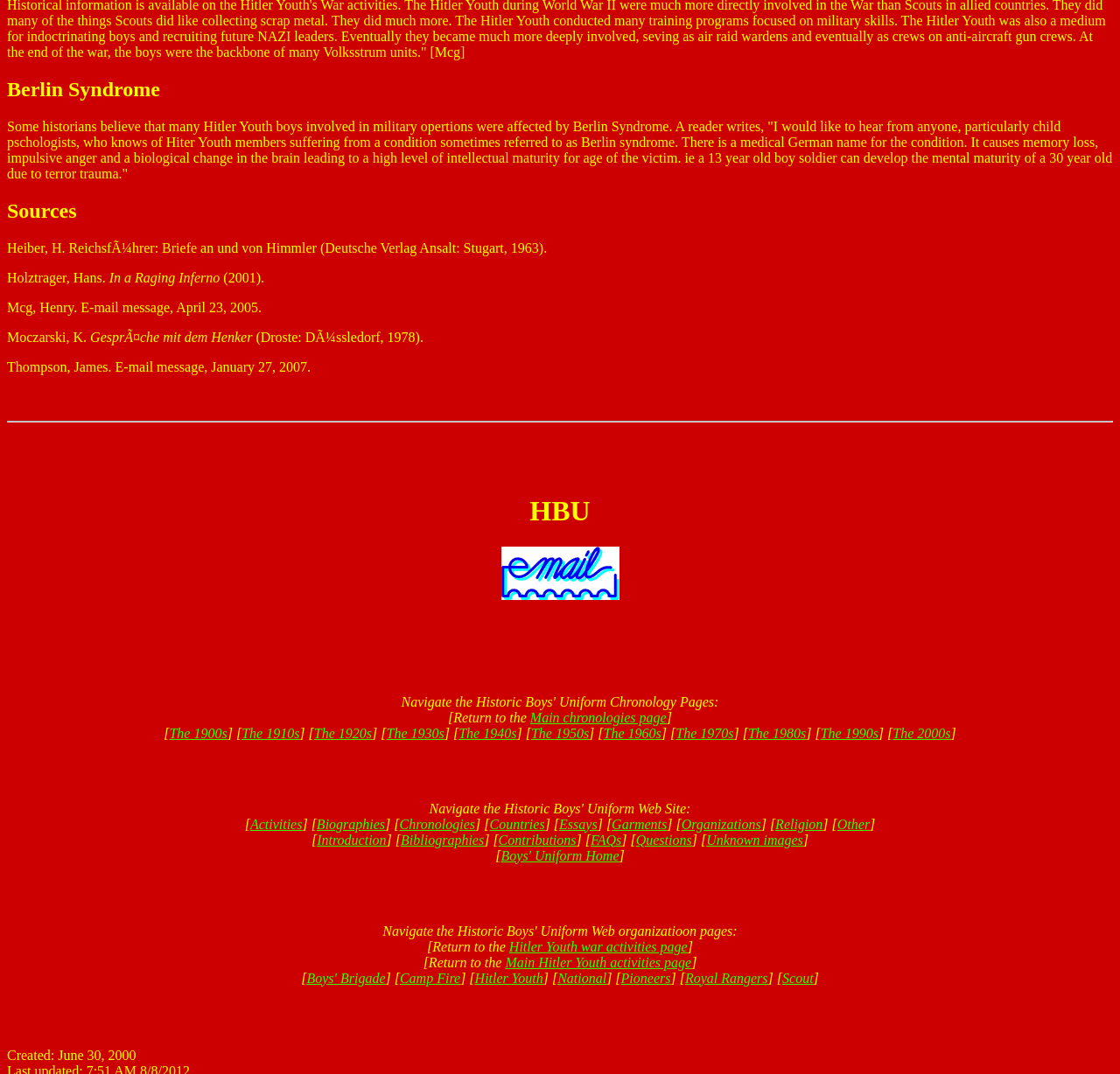Identify the bounding box coordinates of the part that should be clicked to carry out this instruction: "Click on the link 'Boys' Uniform Home'".

[0.447, 0.789, 0.553, 0.803]